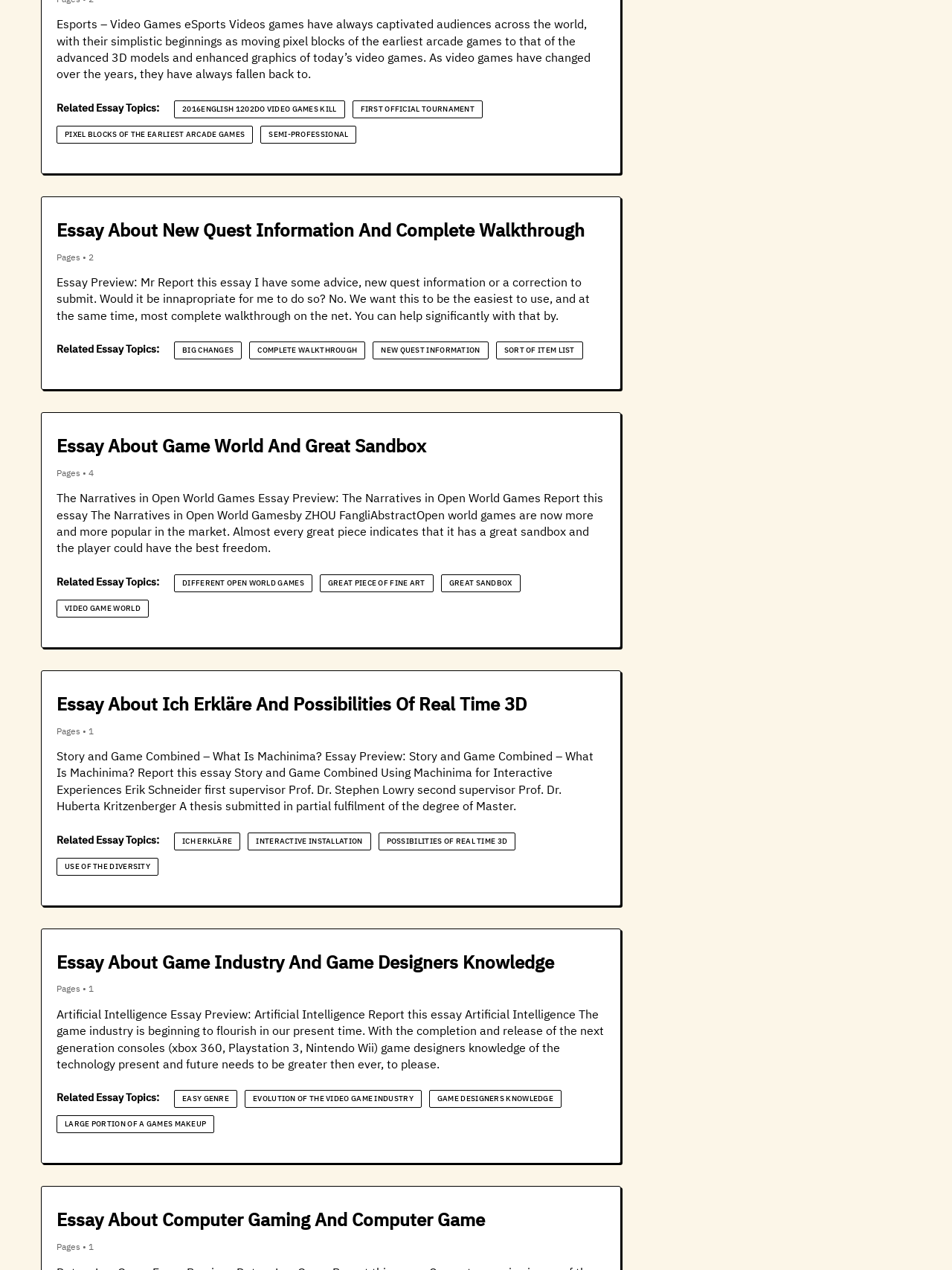Provide a one-word or short-phrase response to the question:
What is the common theme among the essays on this webpage?

Video games and esports